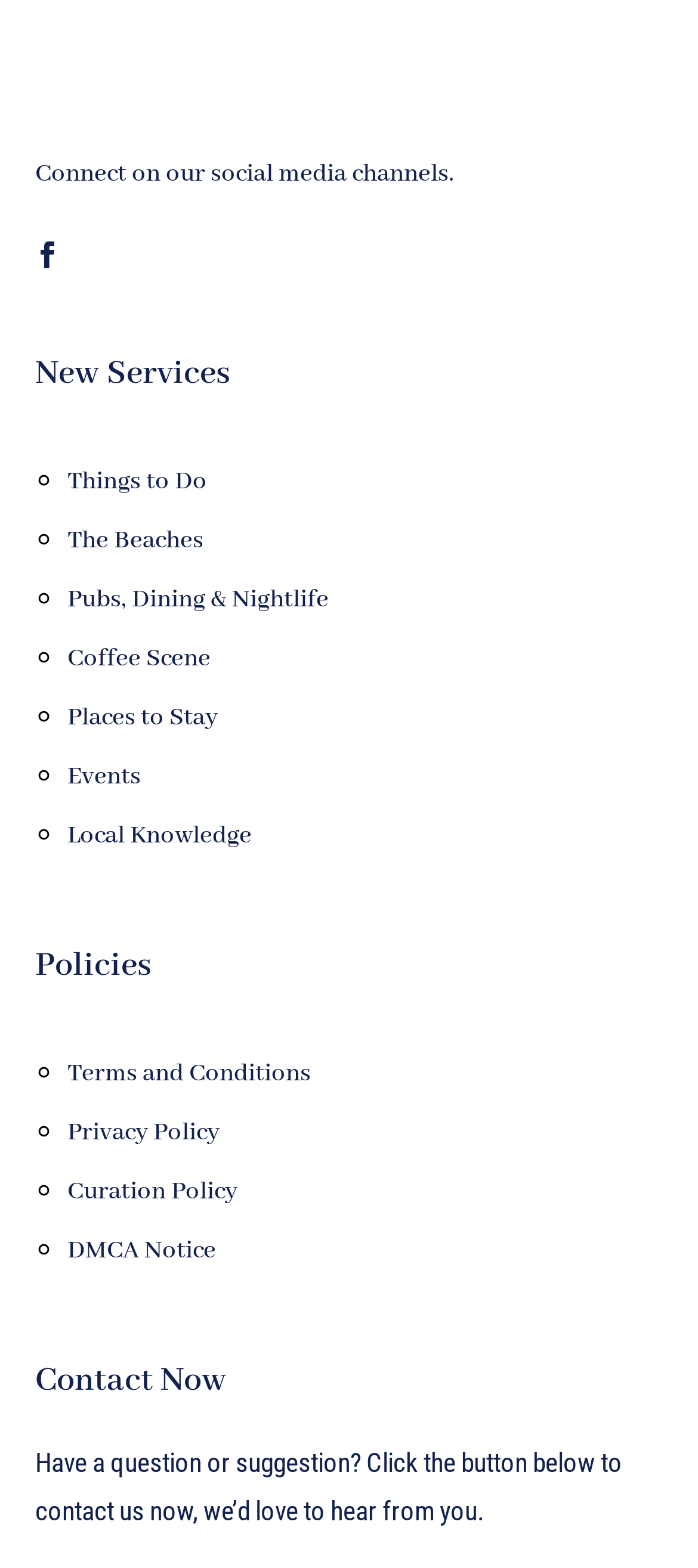Determine the bounding box coordinates of the target area to click to execute the following instruction: "Explore things to do."

[0.096, 0.297, 0.296, 0.317]